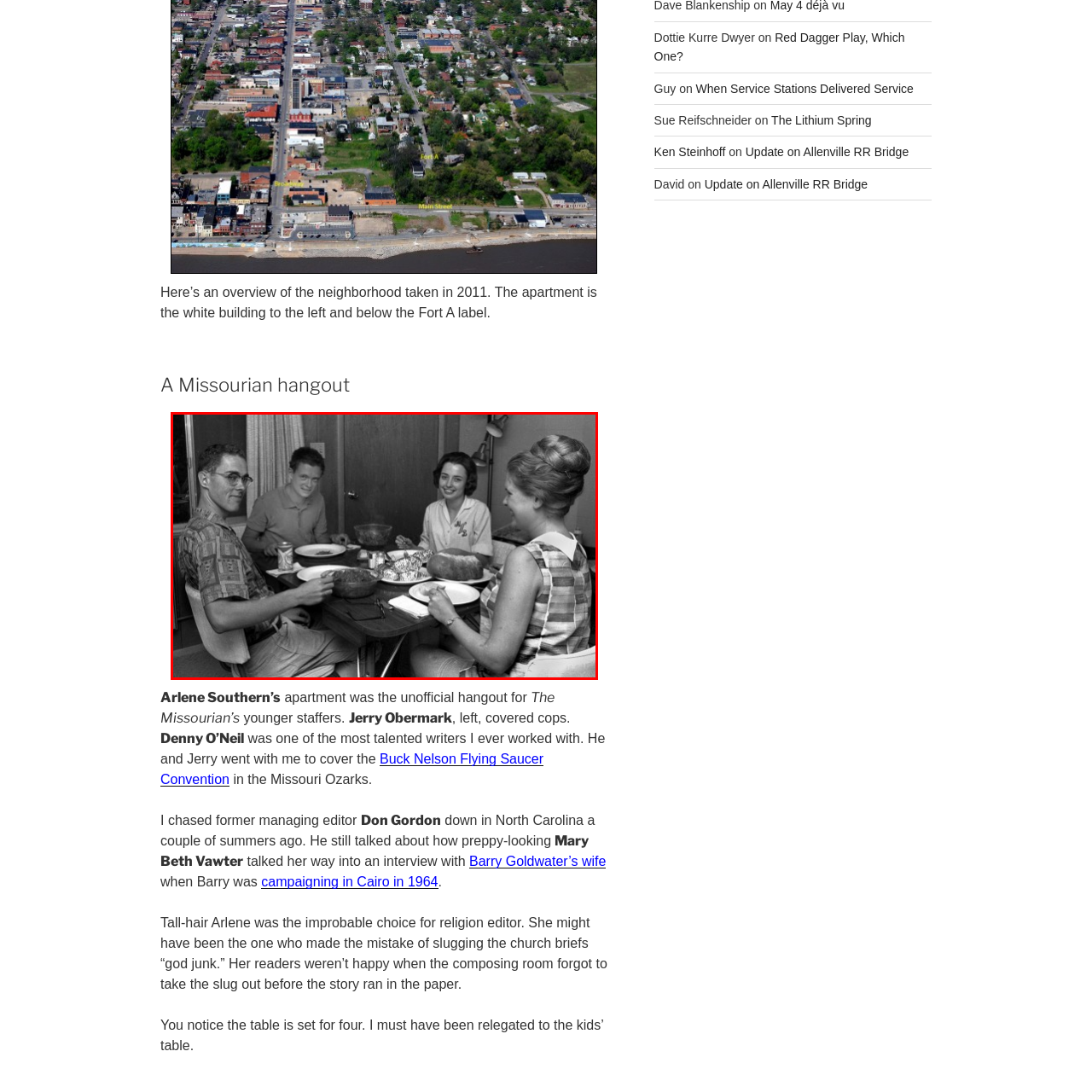How many individuals are gathered around the dining table?  
Analyze the image surrounded by the red box and deliver a detailed answer based on the visual elements depicted in the image.

The caption describes the scene, mentioning a young man, another young man, and two women, which implies that there are four individuals gathered around the dining table.